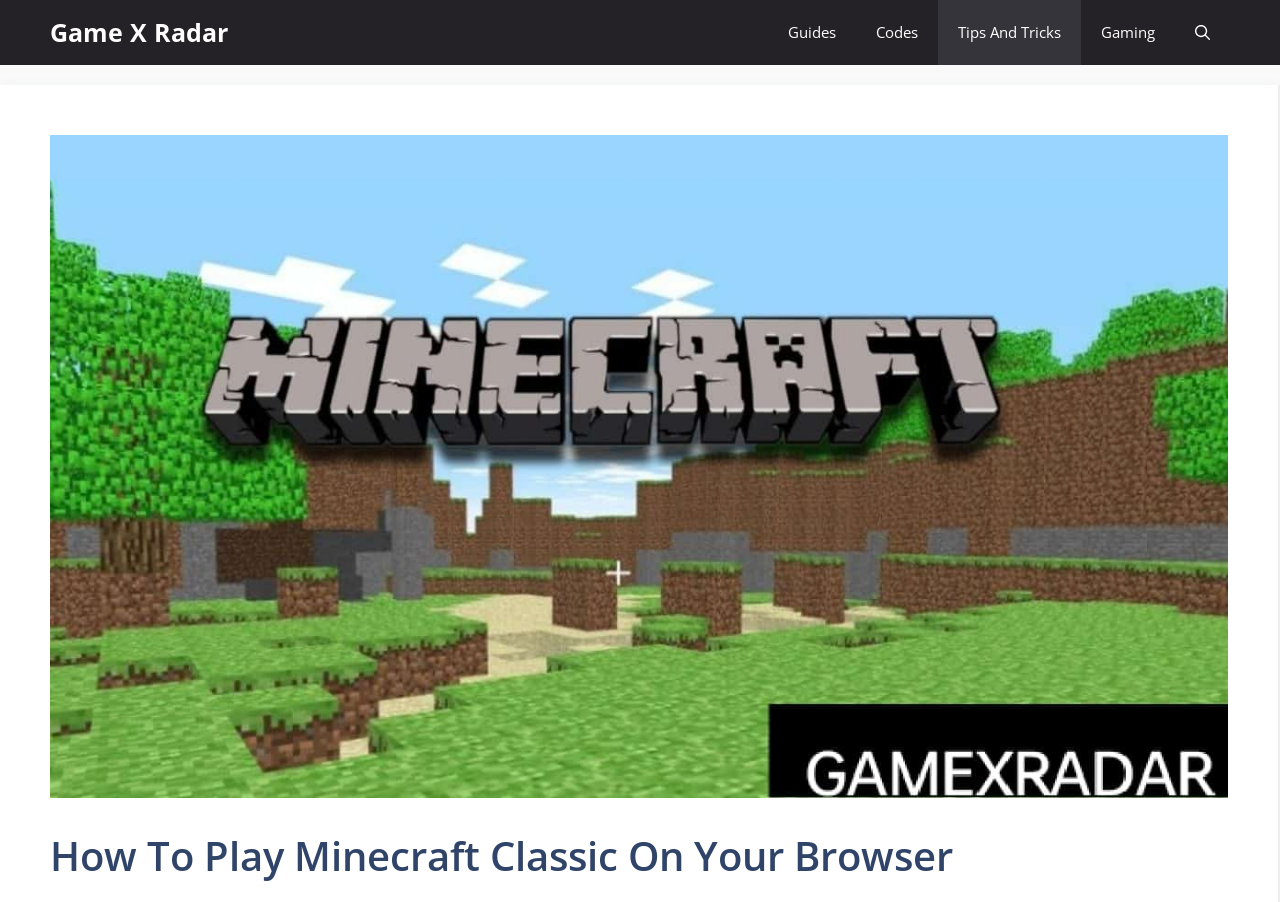Find the coordinates for the bounding box of the element with this description: "Guides".

[0.6, 0.0, 0.669, 0.072]